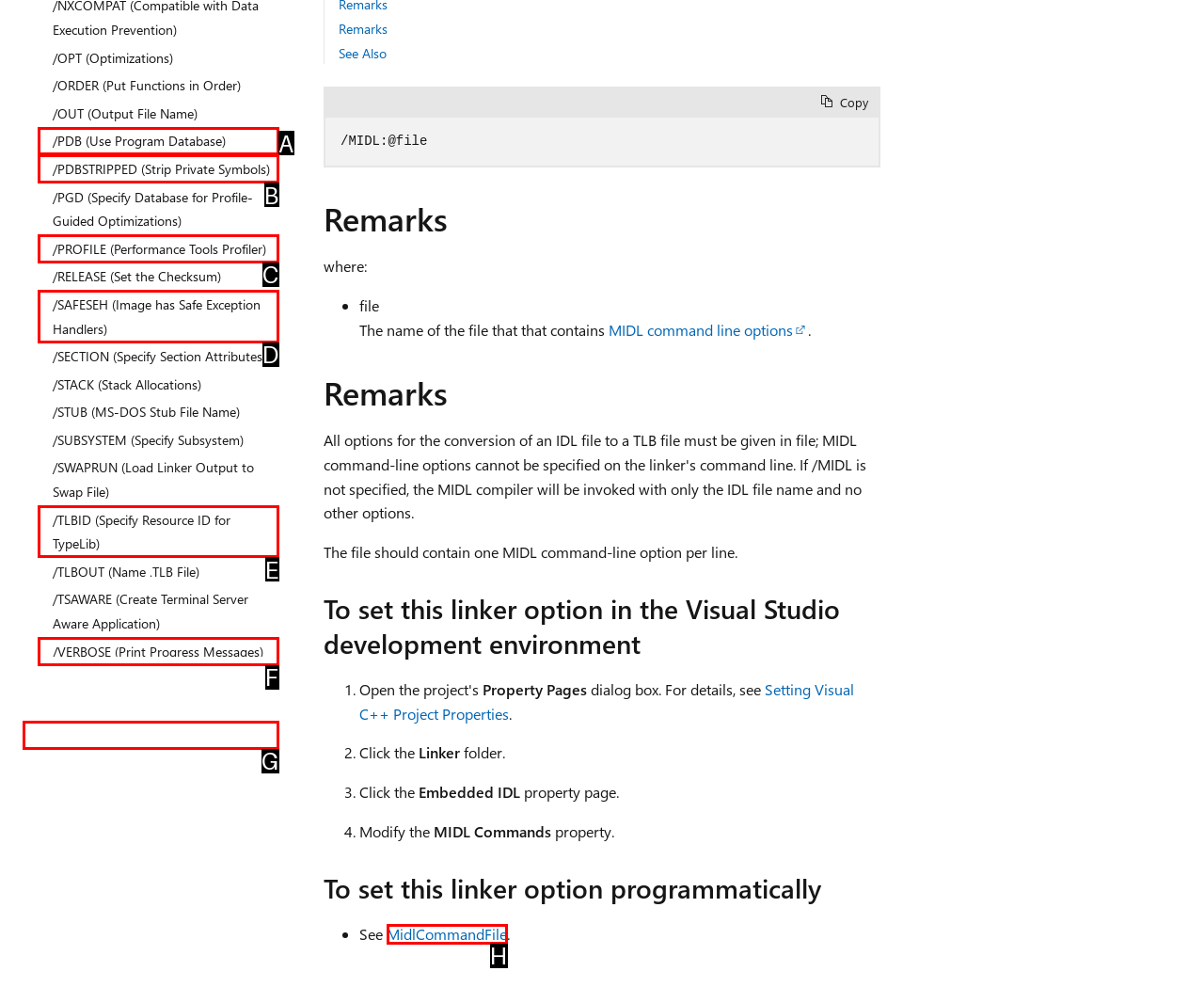Refer to the element description: /VERBOSE (Print Progress Messages) and identify the matching HTML element. State your answer with the appropriate letter.

F